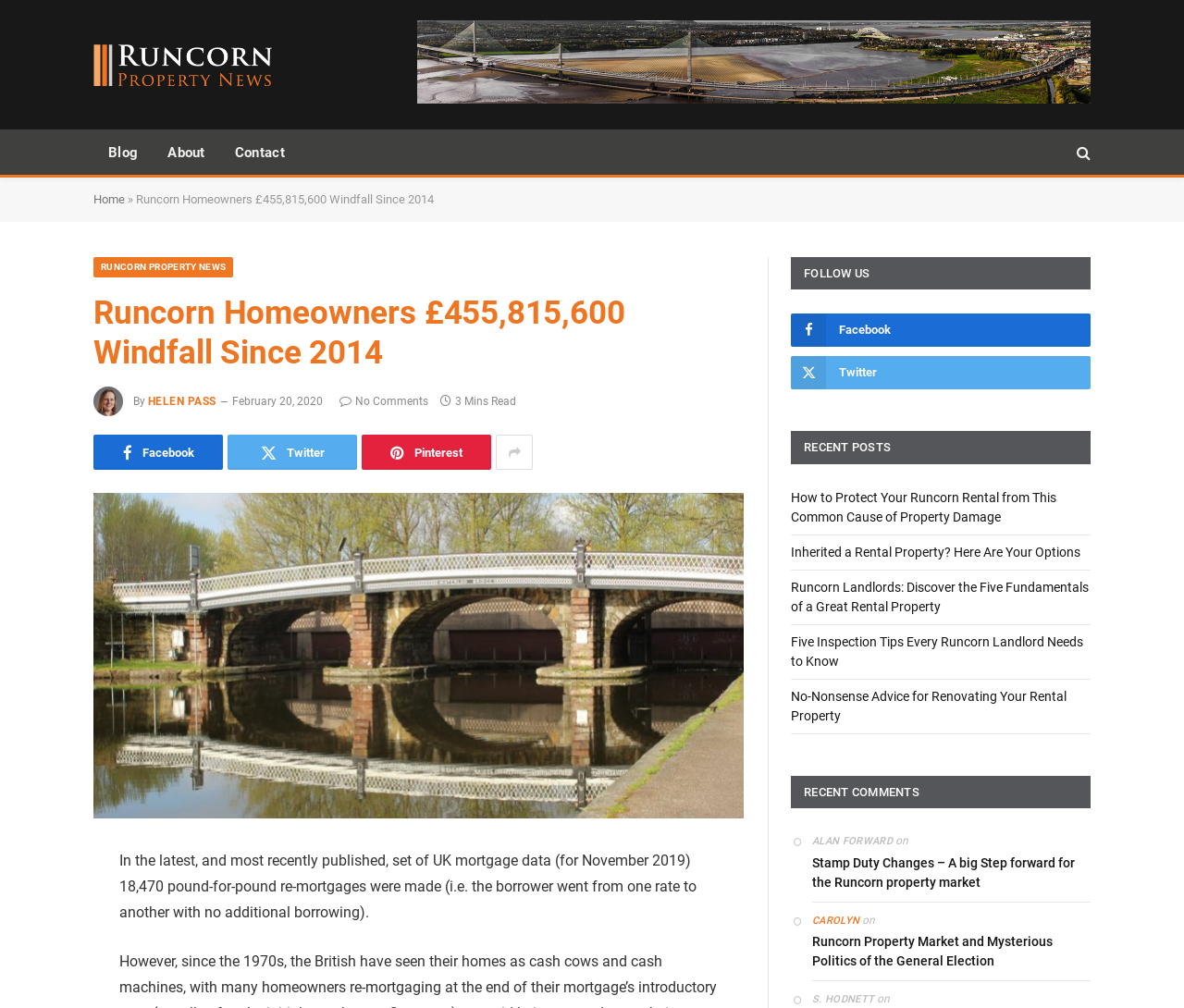Determine the bounding box coordinates of the clickable area required to perform the following instruction: "Click on the 'Blog' link". The coordinates should be represented as four float numbers between 0 and 1: [left, top, right, bottom].

[0.079, 0.129, 0.129, 0.173]